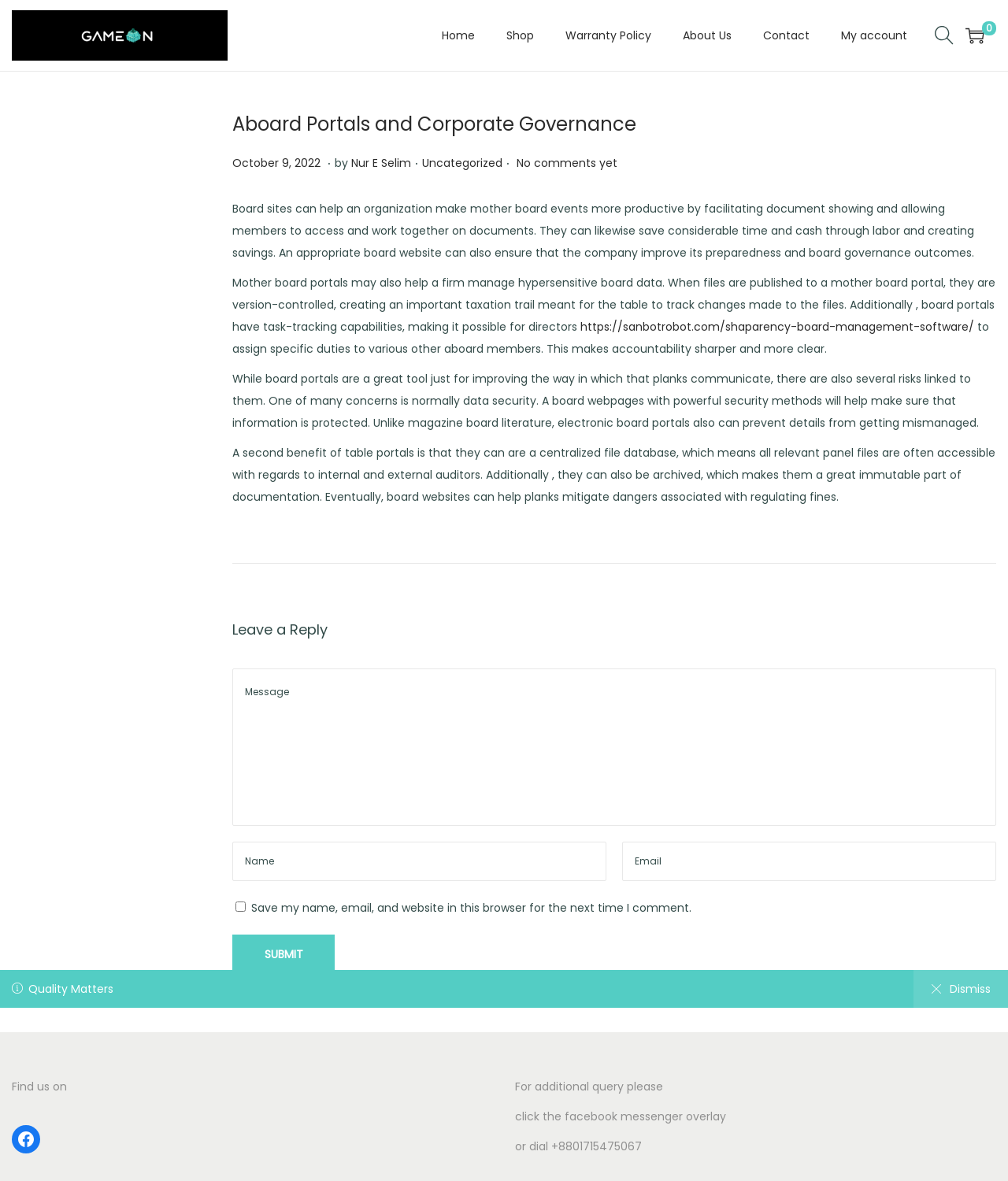Answer the question in one word or a short phrase:
What is the position of the 'Post Comments' section on the webpage?

Bottom